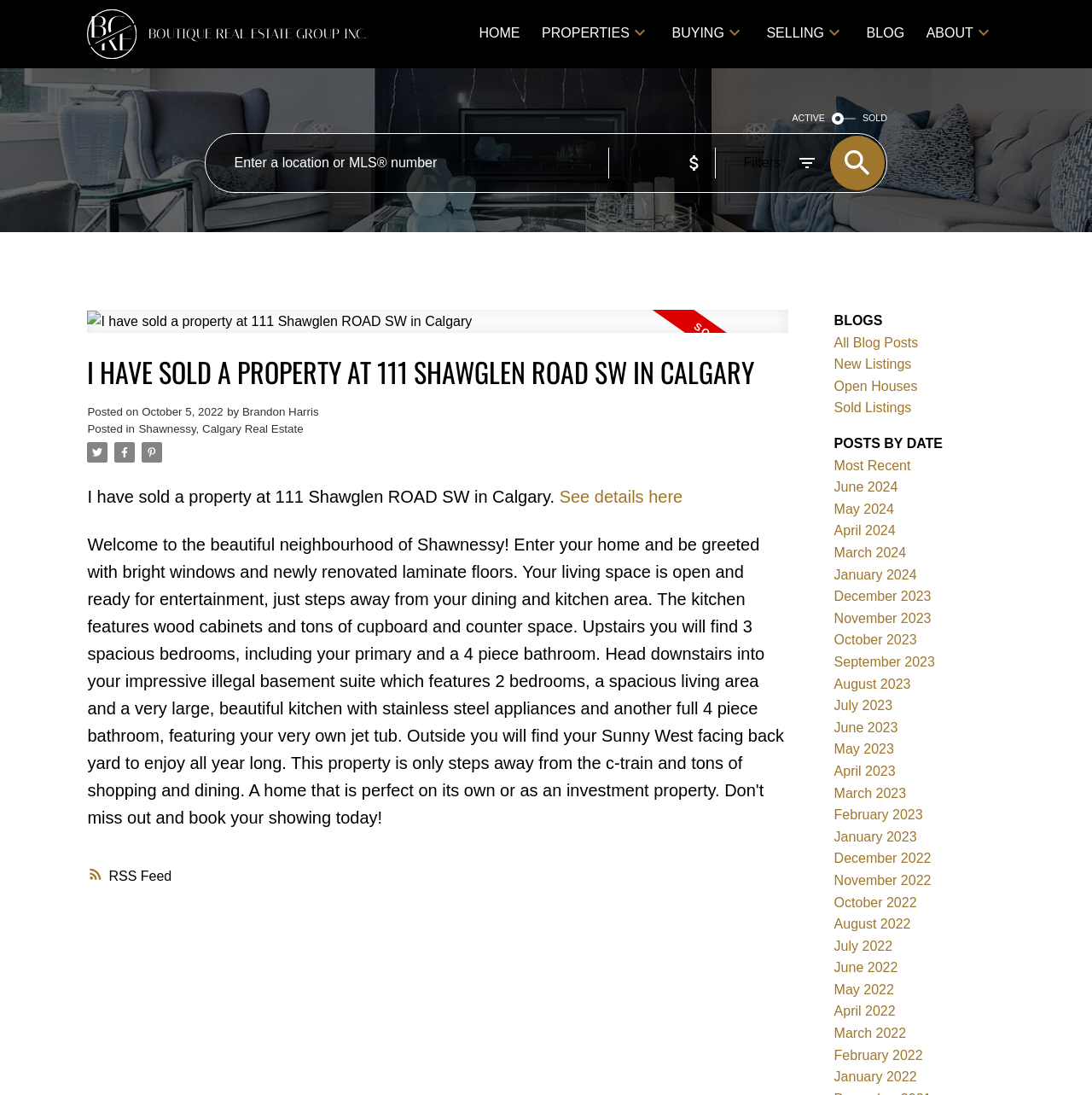Determine the bounding box coordinates of the target area to click to execute the following instruction: "Click the 'All Blog Posts' link."

[0.764, 0.306, 0.841, 0.319]